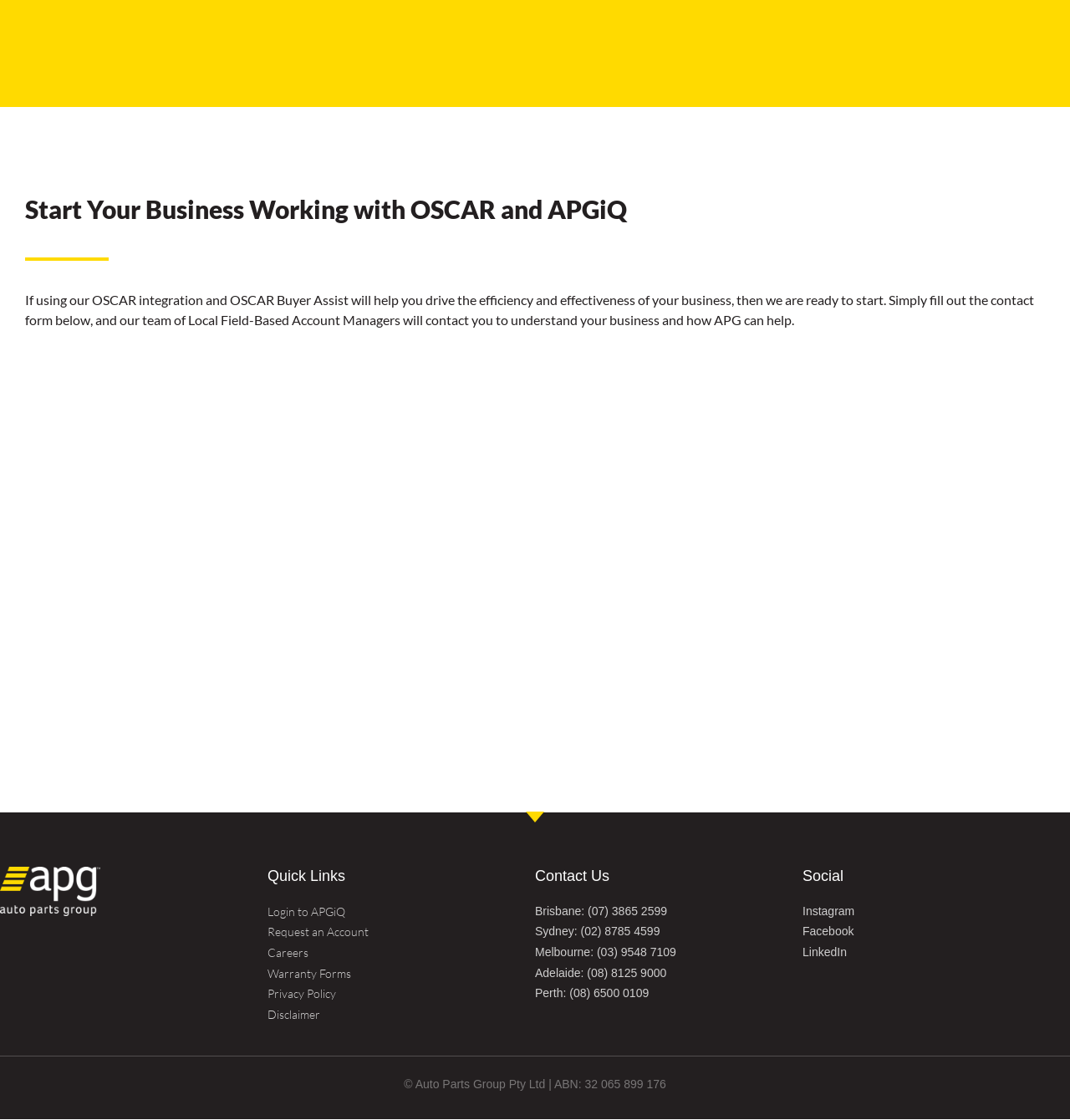Show me the bounding box coordinates of the clickable region to achieve the task as per the instruction: "Fill out the contact form".

[0.023, 0.26, 0.966, 0.293]